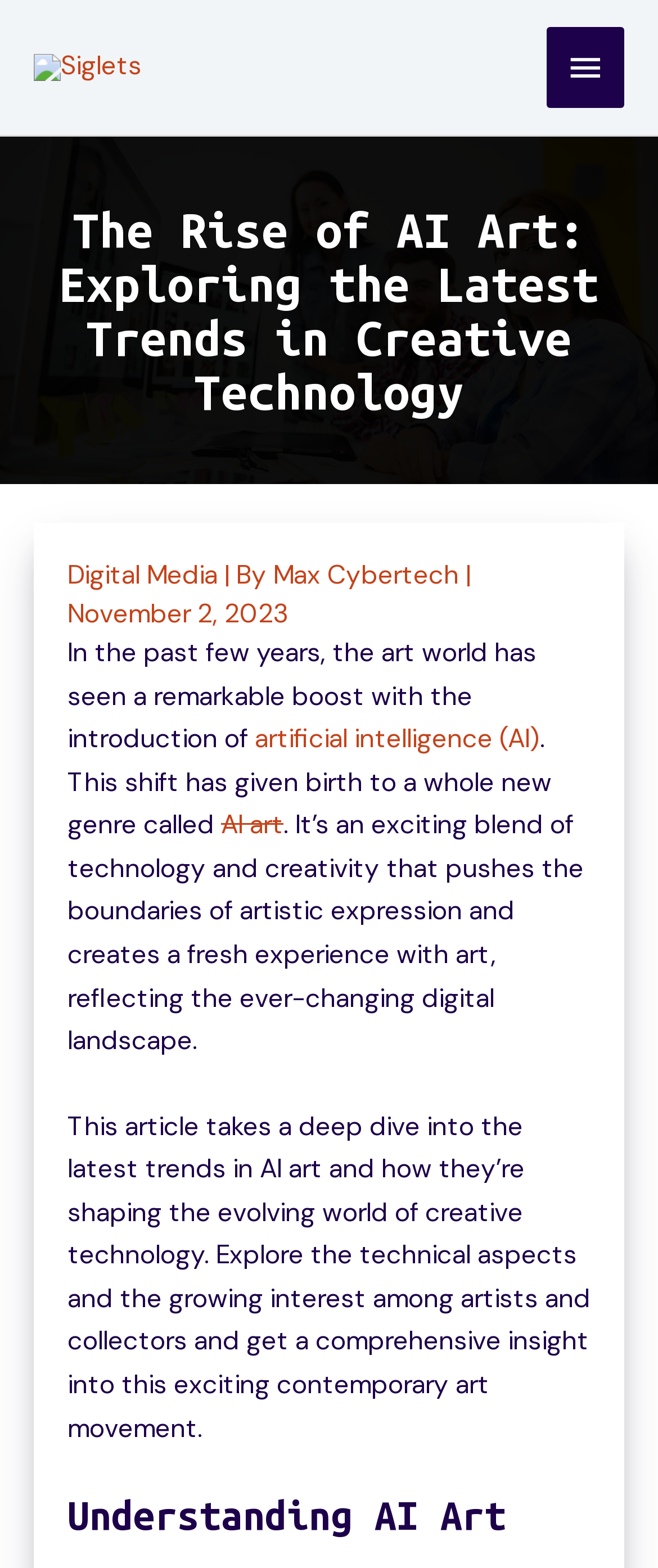What is the relationship between AI and art according to the article?
Please look at the screenshot and answer using one word or phrase.

AI is reshaping art